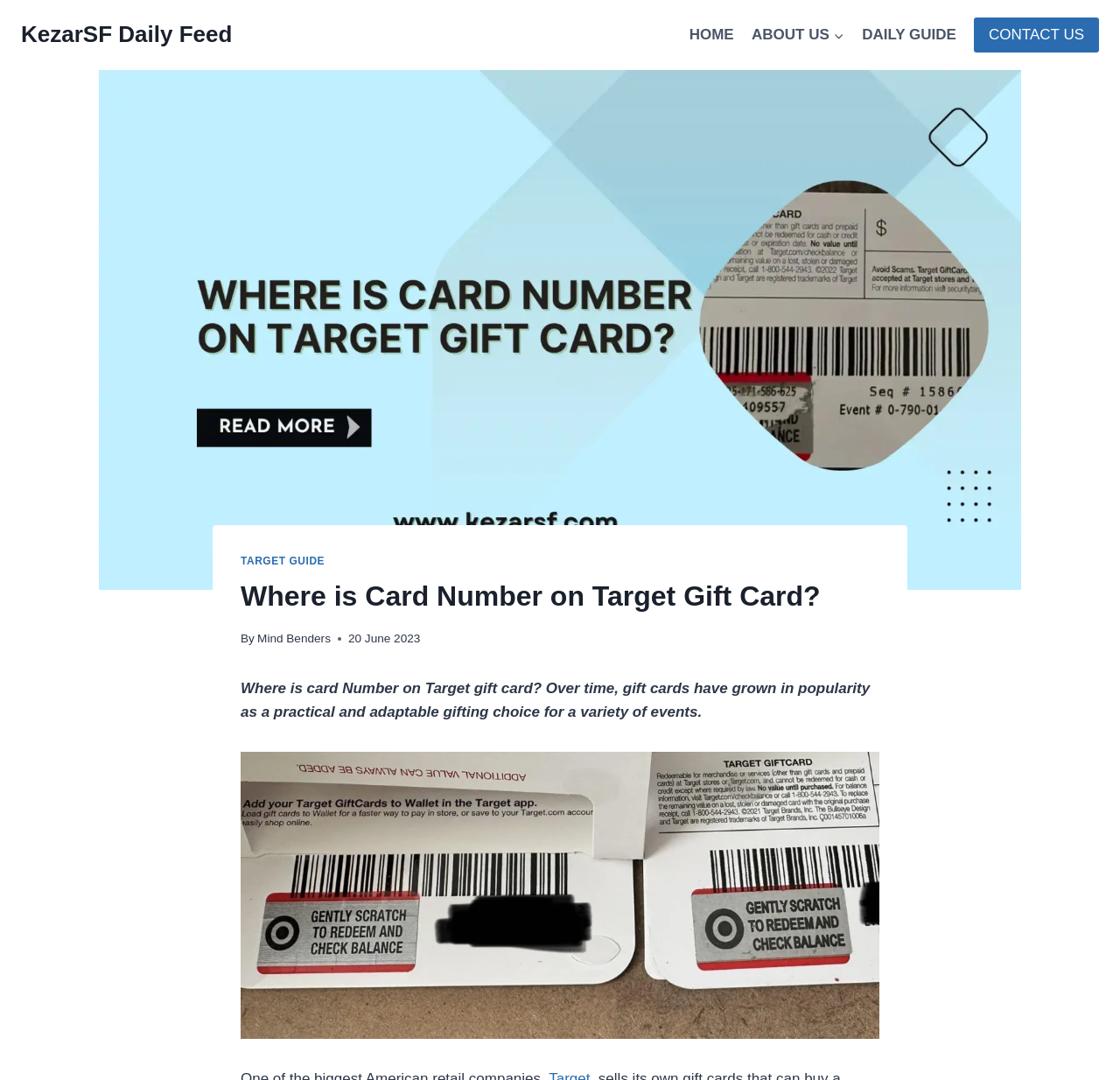Using the element description: "KezarSF Daily Feed", determine the bounding box coordinates for the specified UI element. The coordinates should be four float numbers between 0 and 1, [left, top, right, bottom].

[0.019, 0.02, 0.207, 0.045]